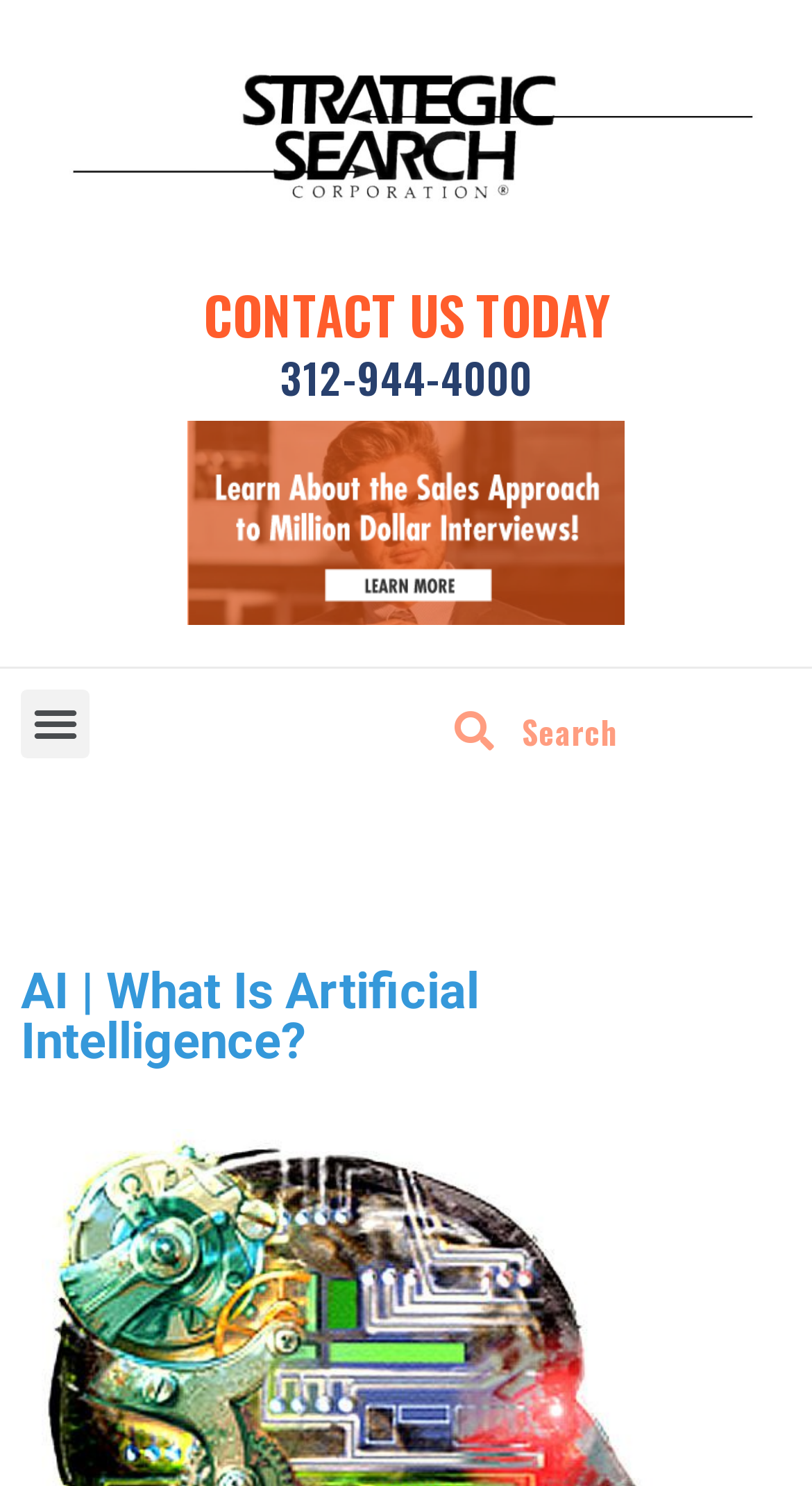Provide your answer in a single word or phrase: 
What is the phone number to contact?

312-944-4000